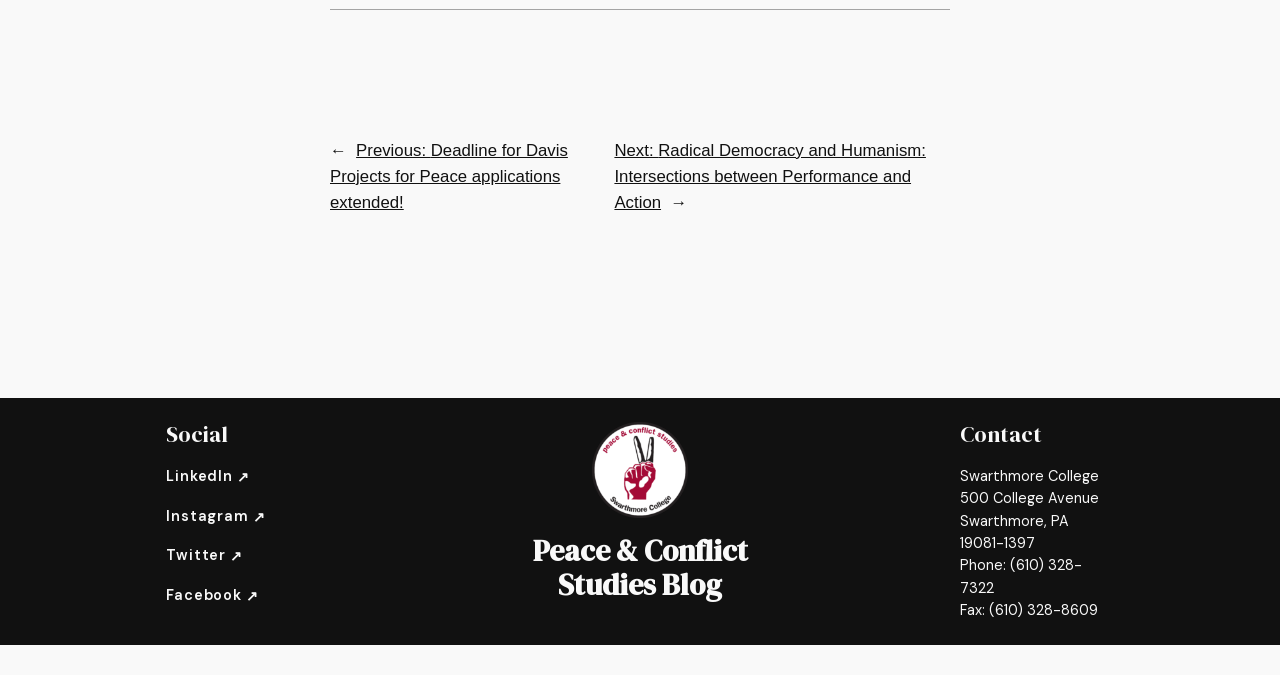Provide the bounding box coordinates of the HTML element this sentence describes: "Peace & Conflict Studies Blog". The bounding box coordinates consist of four float numbers between 0 and 1, i.e., [left, top, right, bottom].

[0.416, 0.786, 0.584, 0.897]